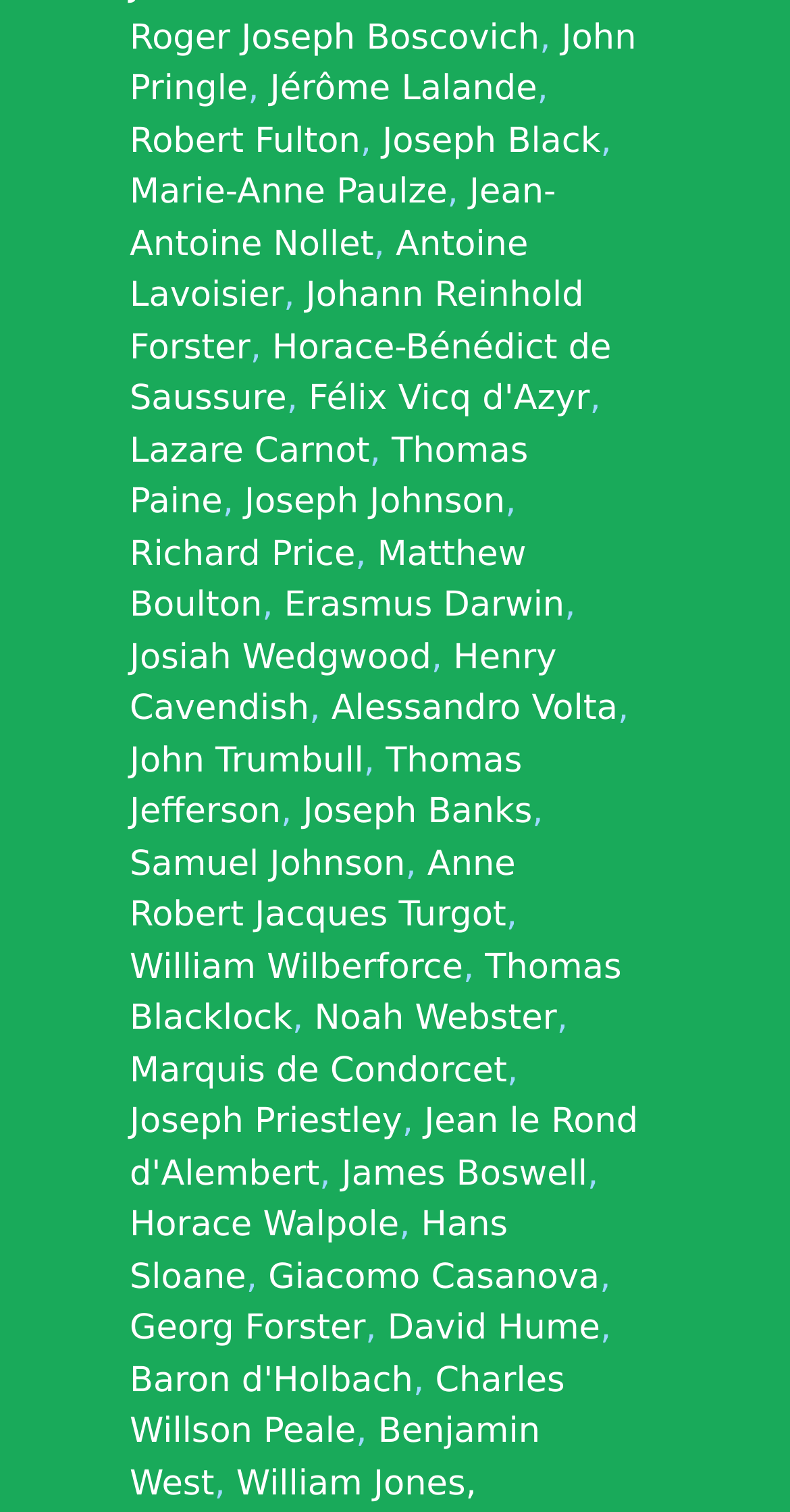Please specify the bounding box coordinates of the clickable region necessary for completing the following instruction: "Learn about Joseph Priestley". The coordinates must consist of four float numbers between 0 and 1, i.e., [left, top, right, bottom].

[0.164, 0.729, 0.509, 0.756]